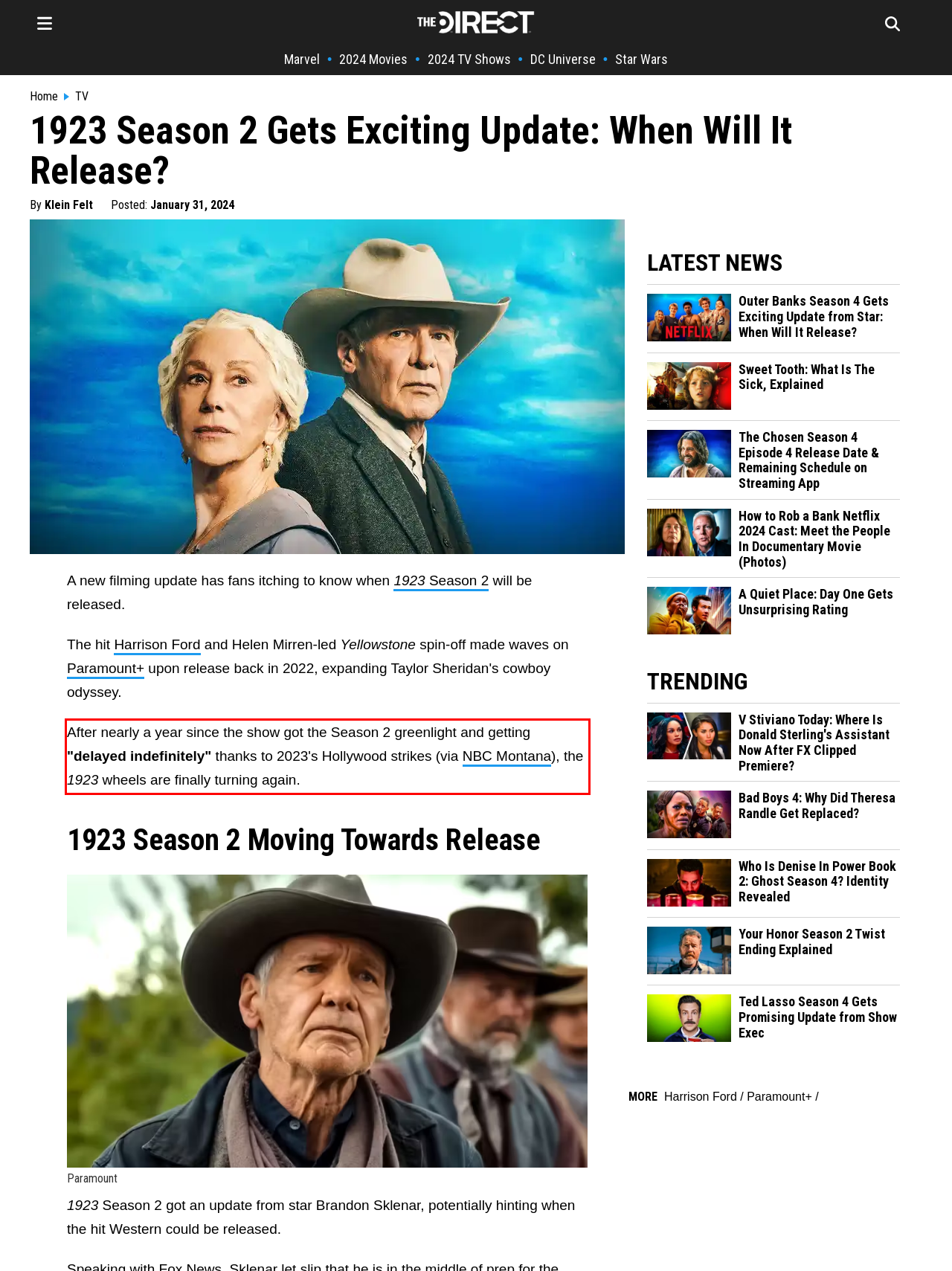Identify and extract the text within the red rectangle in the screenshot of the webpage.

After nearly a year since the show got the Season 2 greenlight and getting "delayed indefinitely" thanks to 2023's Hollywood strikes (via NBC Montana), the 1923 wheels are finally turning again.